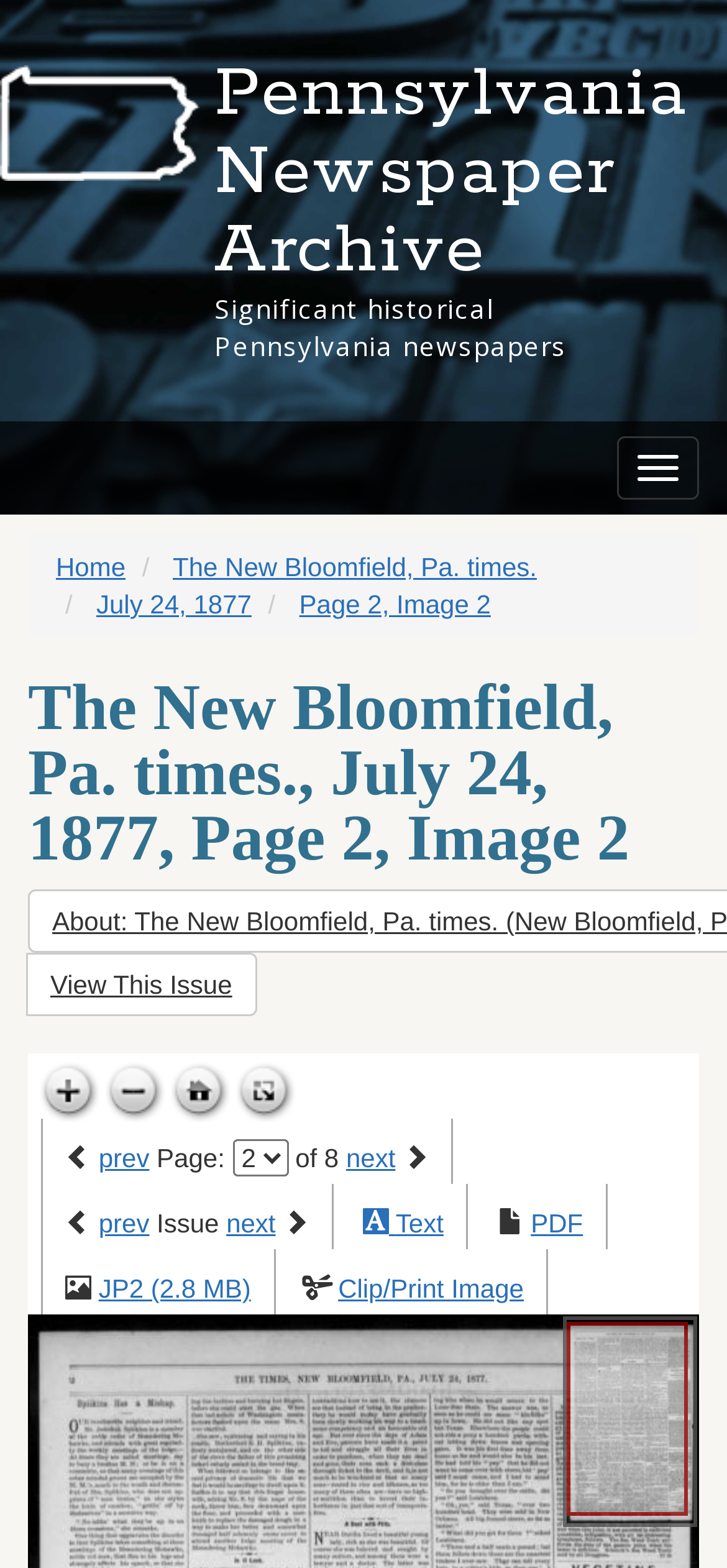What is the current page number of the newspaper issue?
Using the image as a reference, give a one-word or short phrase answer.

2